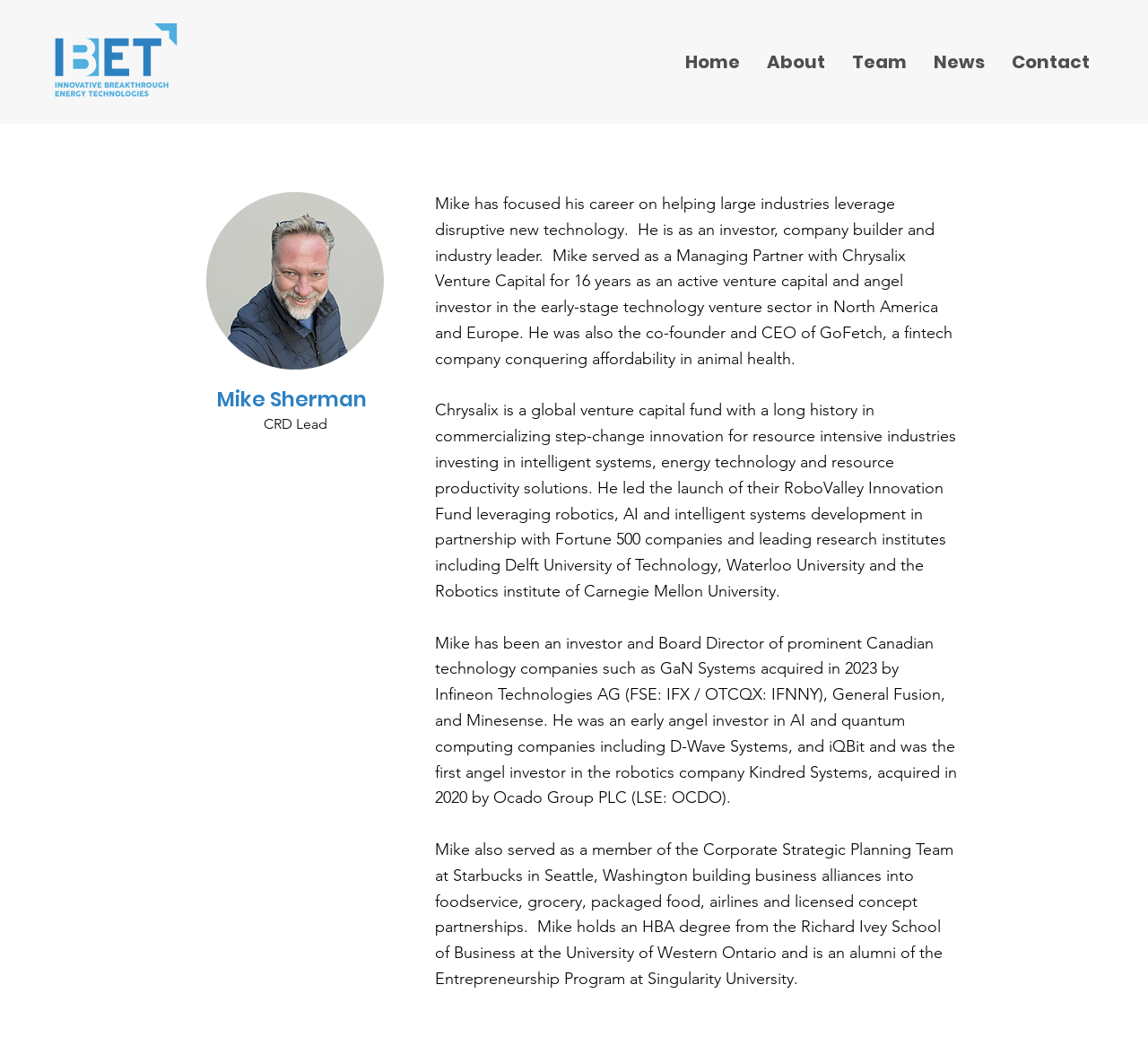Find the bounding box coordinates of the element's region that should be clicked in order to follow the given instruction: "Click on the GaN Systems link". The coordinates should consist of four float numbers between 0 and 1, i.e., [left, top, right, bottom].

[0.575, 0.62, 0.658, 0.638]